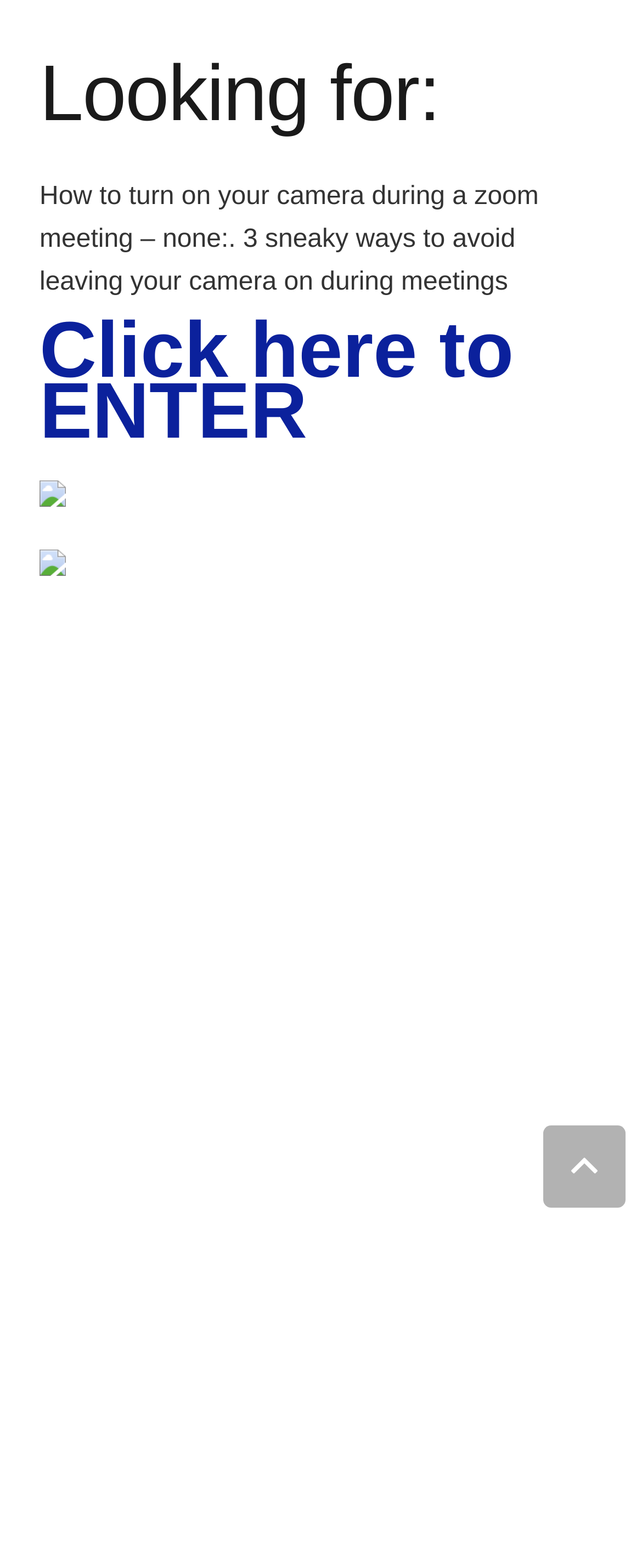What is the purpose of the 'Click here to ENTER' link?
Based on the image content, provide your answer in one word or a short phrase.

To enter a meeting